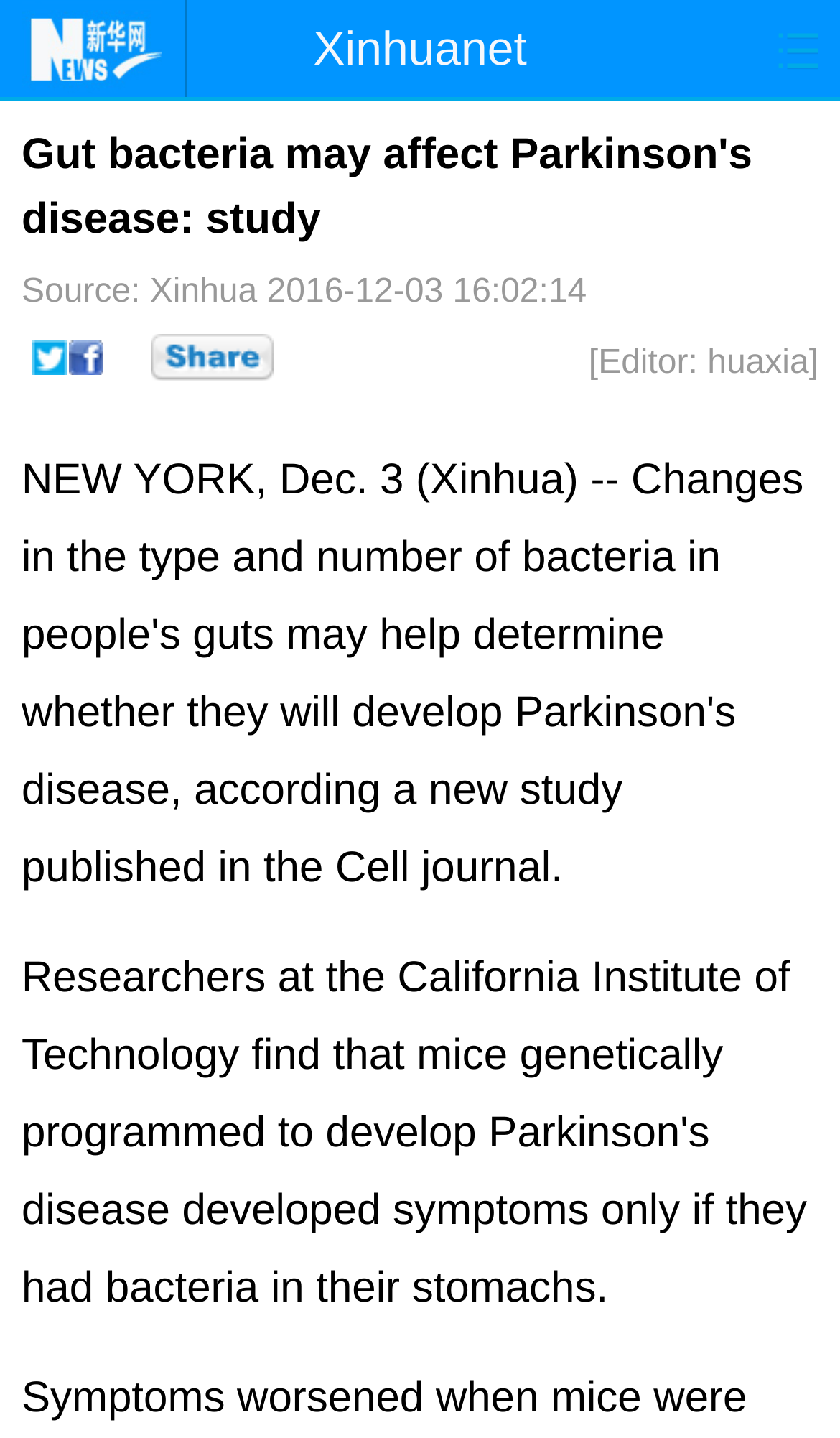Please find and report the primary heading text from the webpage.

Gut bacteria may affect Parkinson's disease: study